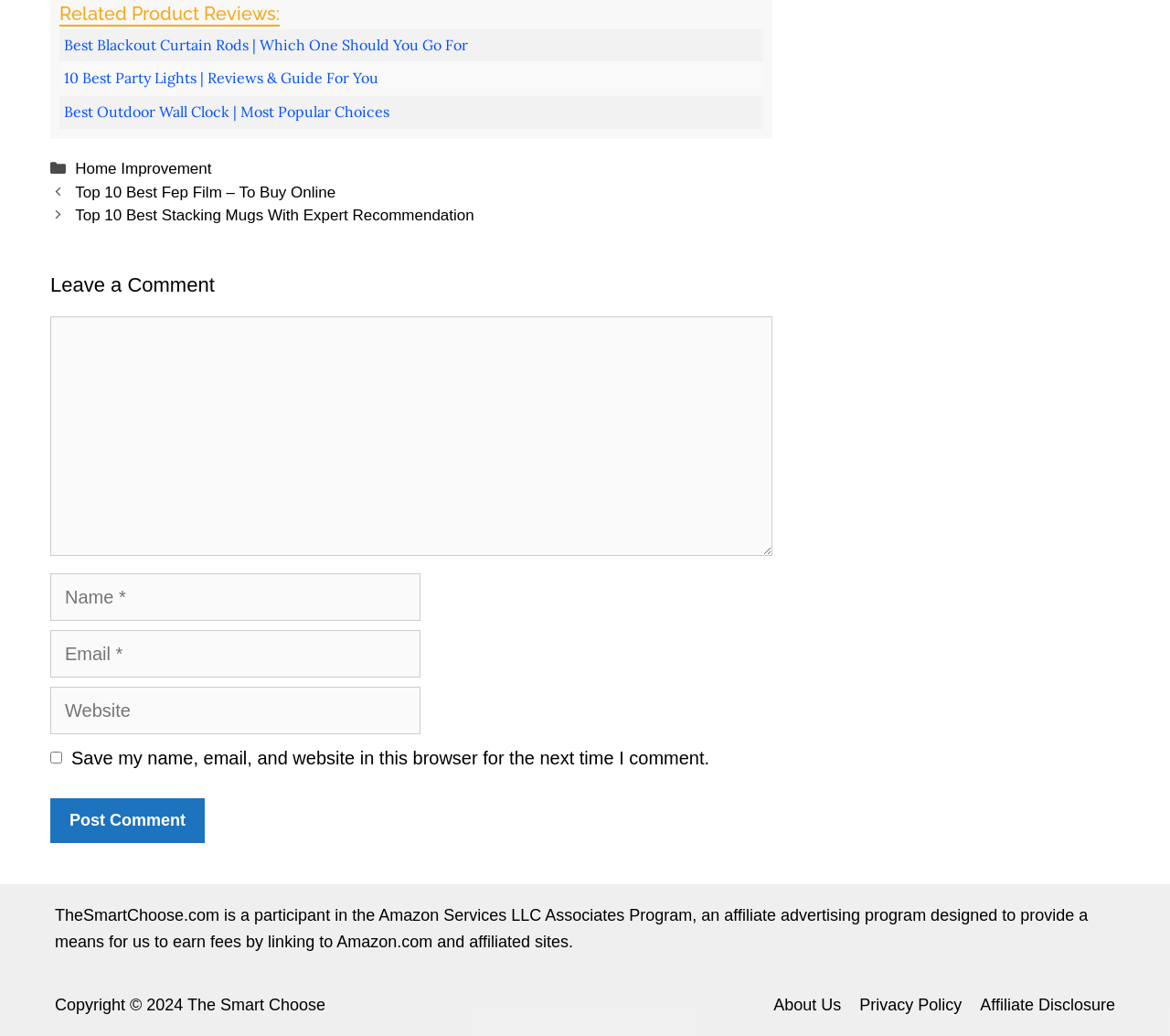Pinpoint the bounding box coordinates of the element that must be clicked to accomplish the following instruction: "Click on the 'Best Blackout Curtain Rods | Which One Should You Go For' link". The coordinates should be in the format of four float numbers between 0 and 1, i.e., [left, top, right, bottom].

[0.055, 0.034, 0.4, 0.052]